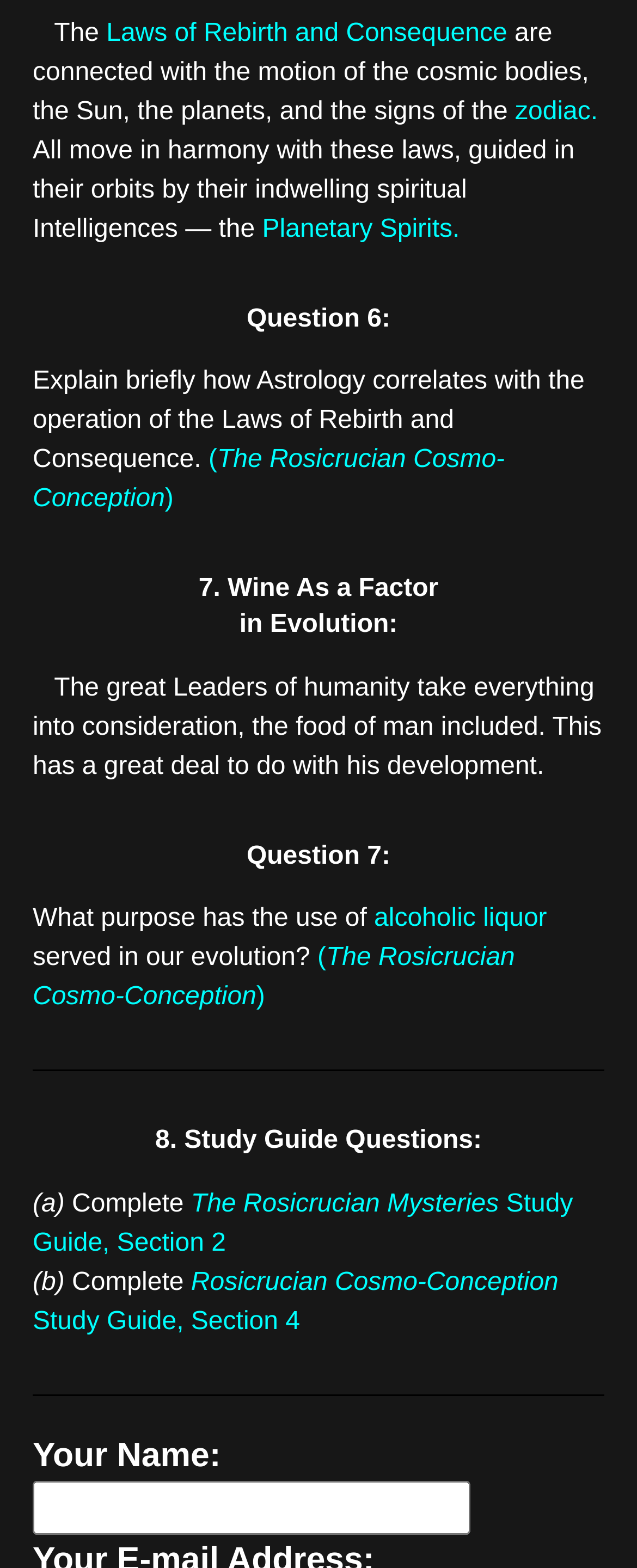Can you provide the bounding box coordinates for the element that should be clicked to implement the instruction: "Click on Laws of Rebirth and Consequence"?

[0.167, 0.012, 0.796, 0.03]